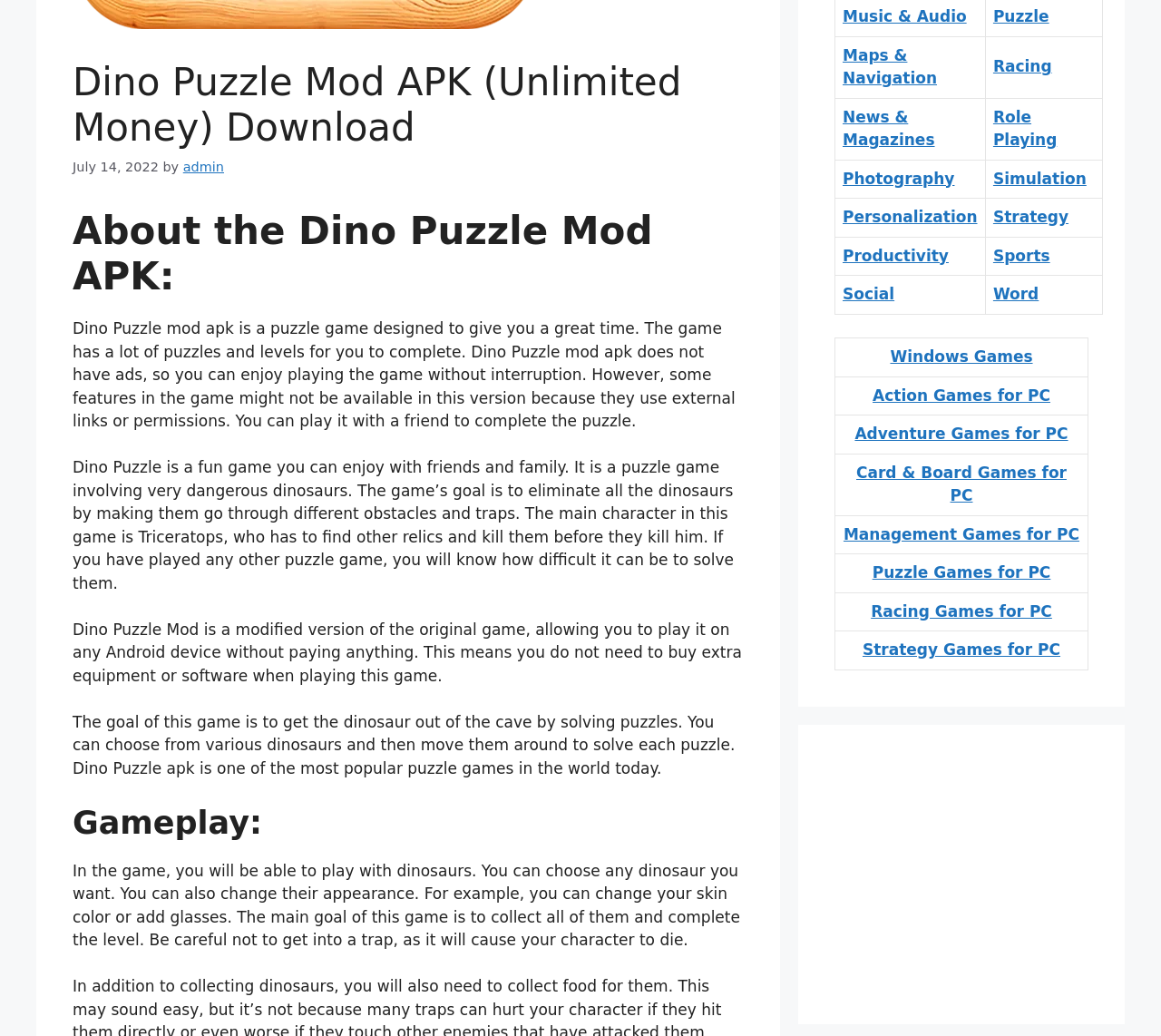Find the bounding box coordinates for the HTML element specified by: "Word".

[0.855, 0.275, 0.895, 0.292]